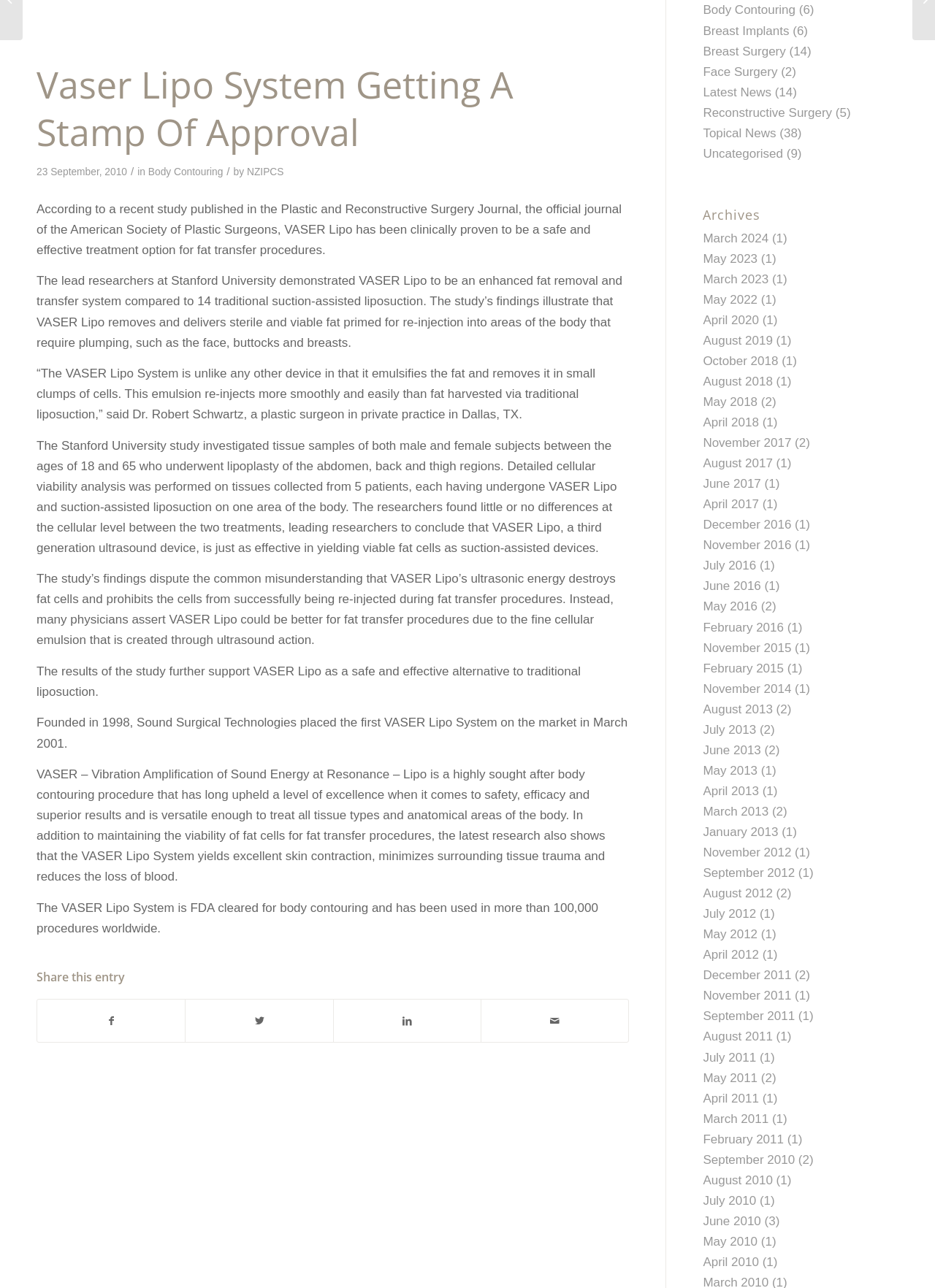Please provide the bounding box coordinates in the format (top-left x, top-left y, bottom-right x, bottom-right y). Remember, all values are floating point numbers between 0 and 1. What is the bounding box coordinate of the region described as: September 2012

[0.752, 0.672, 0.85, 0.683]